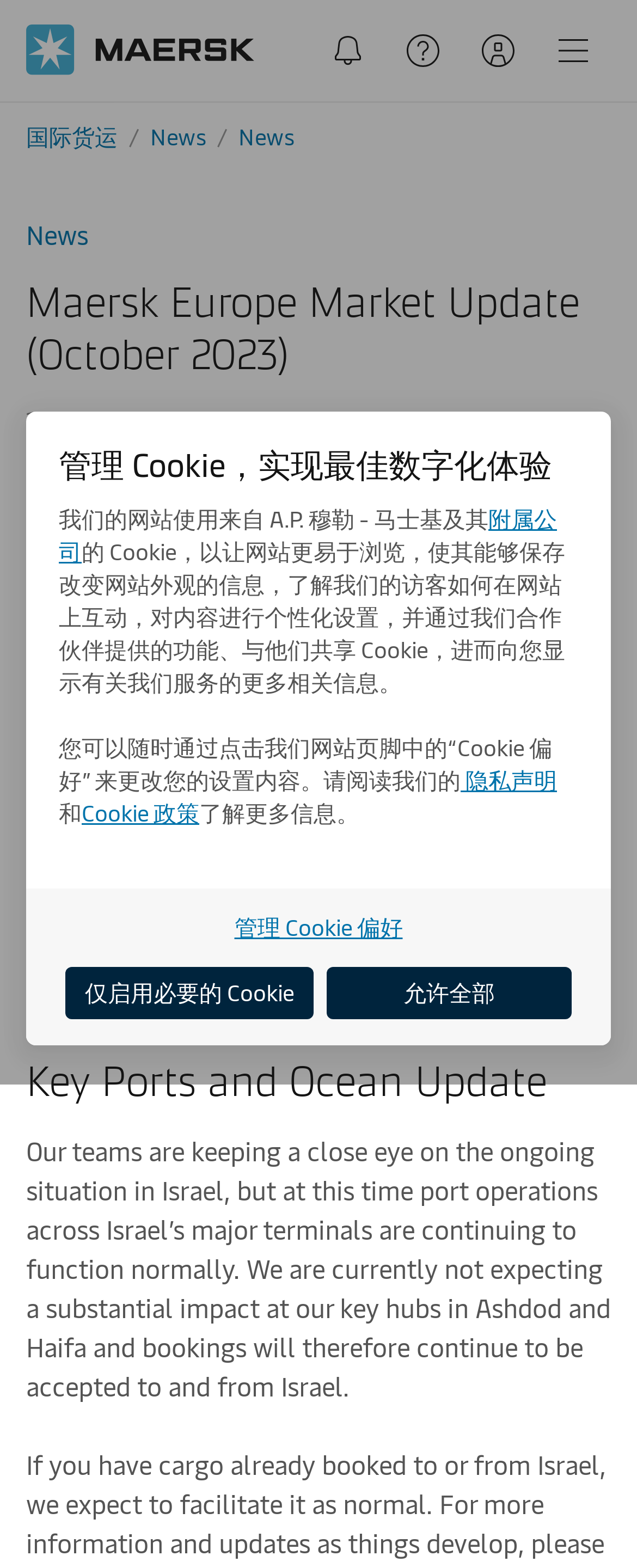Determine the coordinates of the bounding box that should be clicked to complete the instruction: "Click the 'Market update' link". The coordinates should be represented by four float numbers between 0 and 1: [left, top, right, bottom].

[0.303, 0.345, 0.597, 0.378]